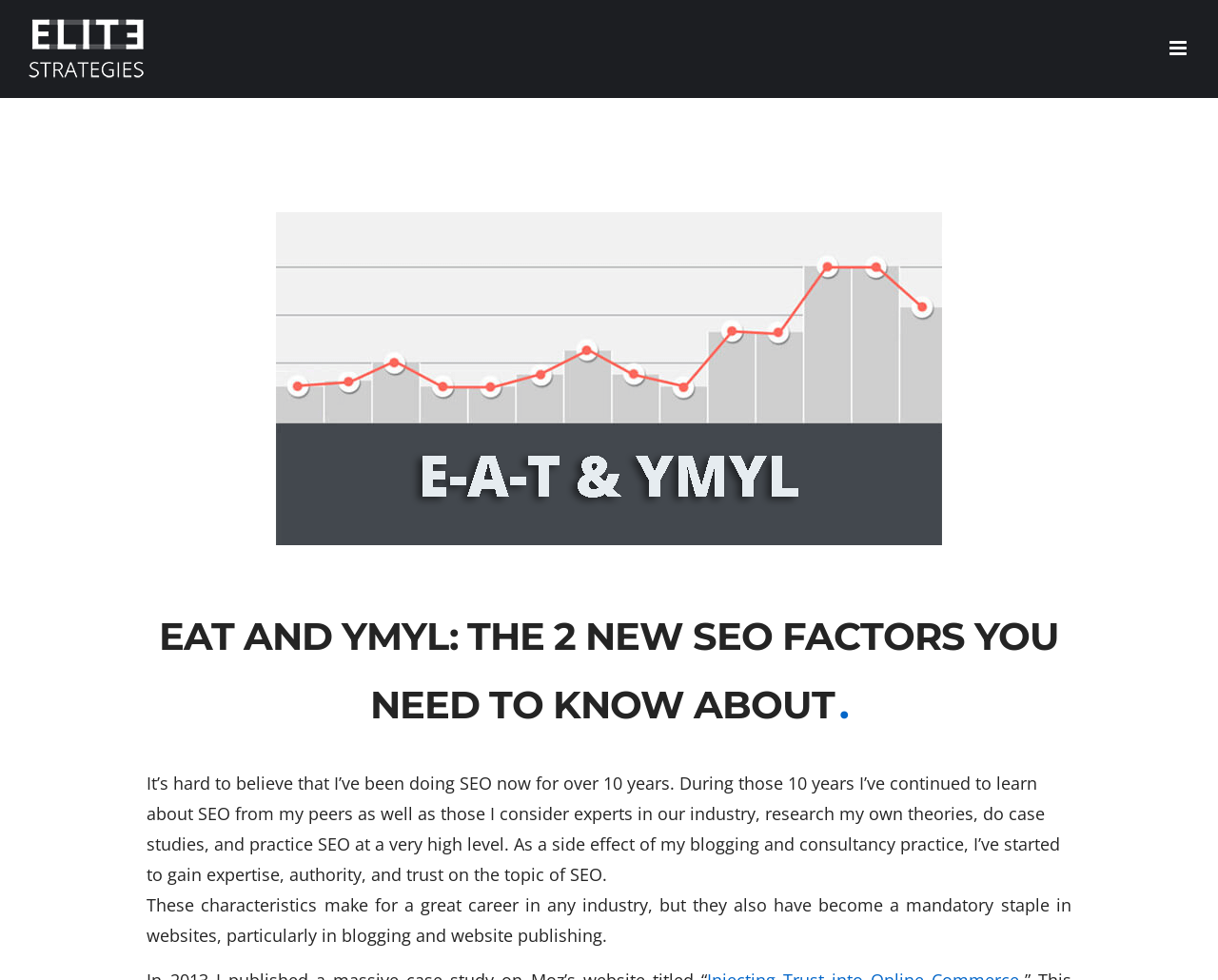Please study the image and answer the question comprehensively:
What is the purpose of the toggle button?

I examined the link element with the description 'Toggle mobile menu' located at [0.96, 0.039, 0.977, 0.059]. This suggests that the purpose of the toggle button is to toggle the mobile menu.